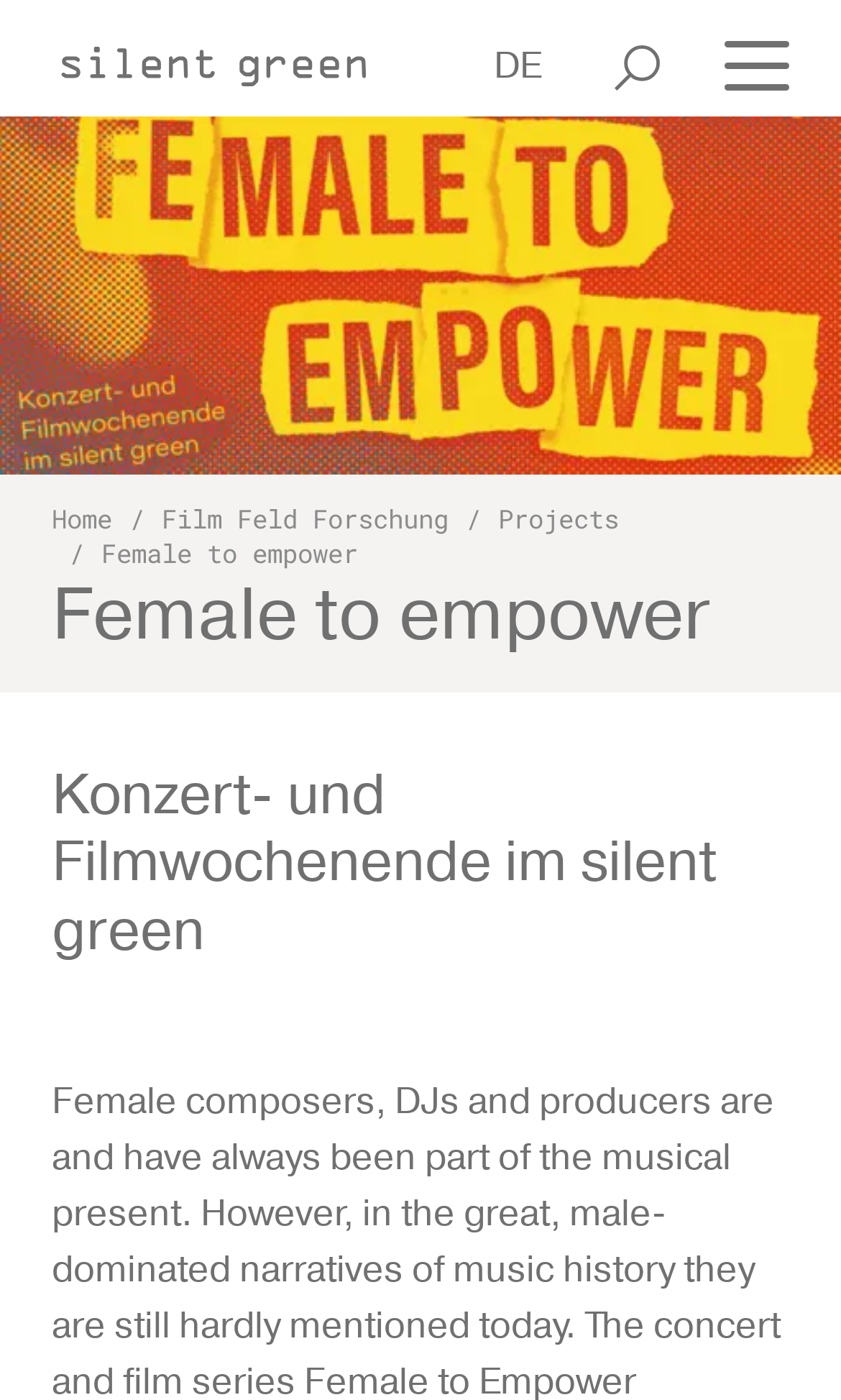Determine the title of the webpage and give its text content.

Female to empower